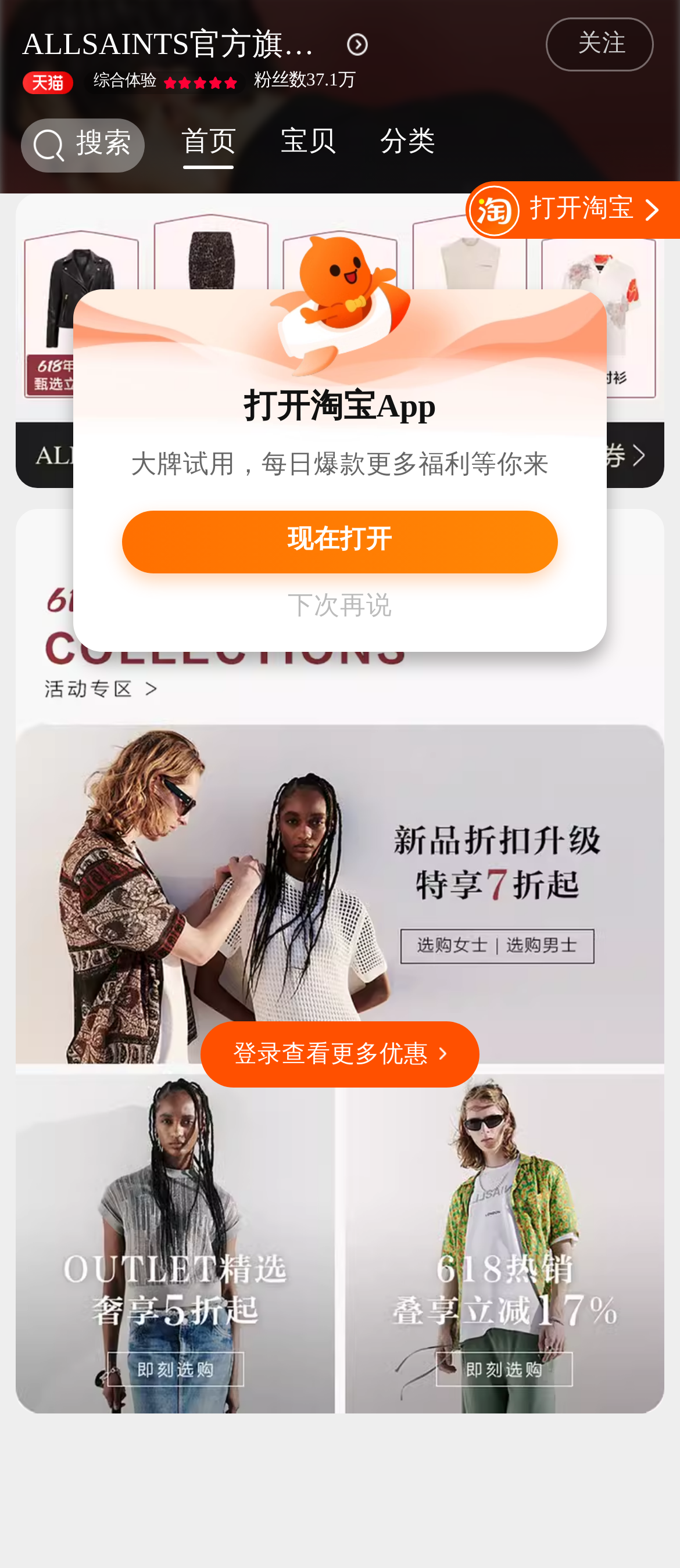How many images are on the top row?
Please provide a detailed and thorough answer to the question.

I counted the images on the top row of the webpage and found that there are three images.